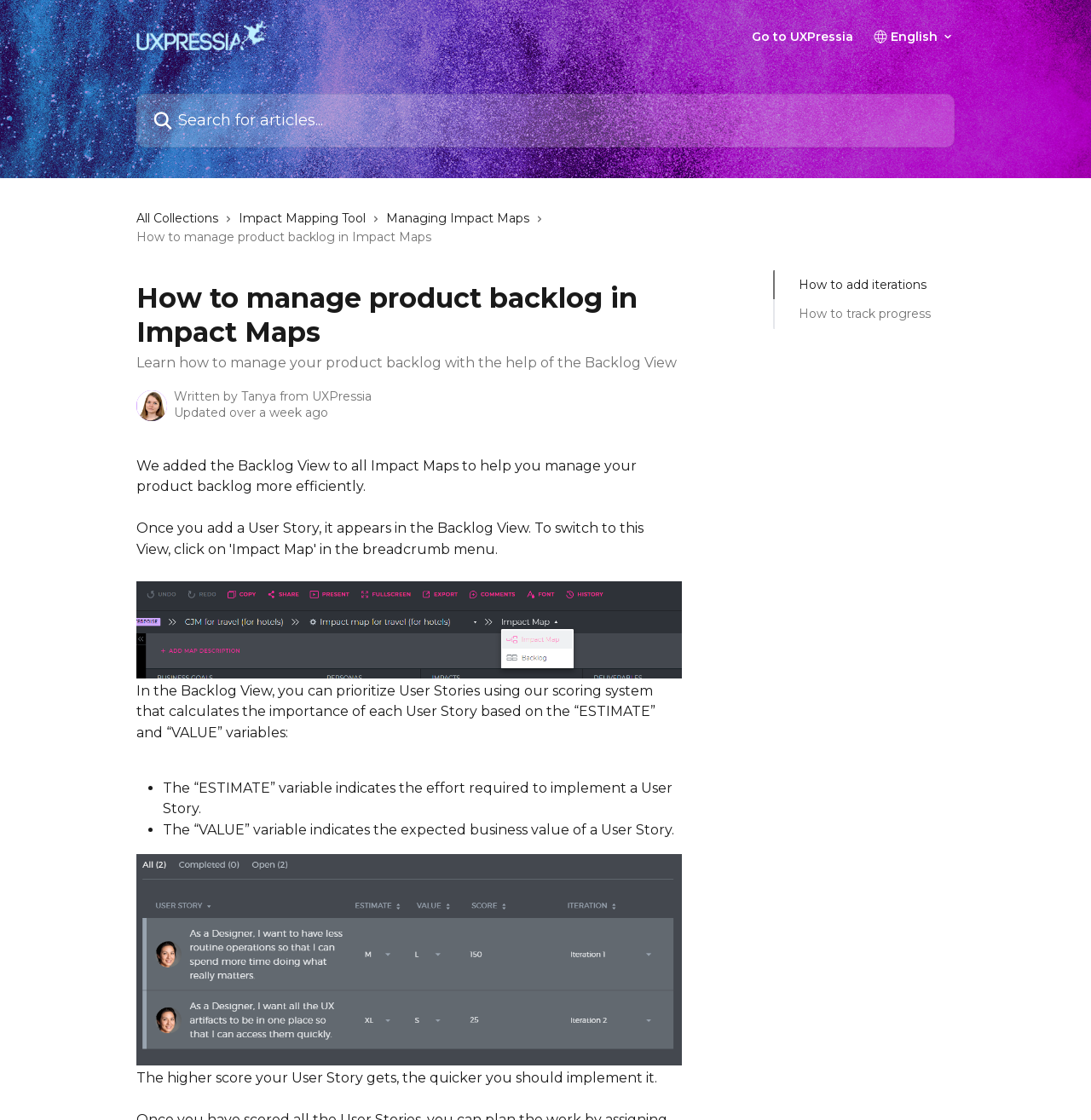Provide the bounding box coordinates for the specified HTML element described in this description: "How to track progress". The coordinates should be four float numbers ranging from 0 to 1, in the format [left, top, right, bottom].

[0.732, 0.272, 0.853, 0.289]